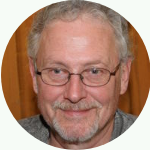Provide a one-word or brief phrase answer to the question:
What is the shape of the crop around the man's face?

Circular